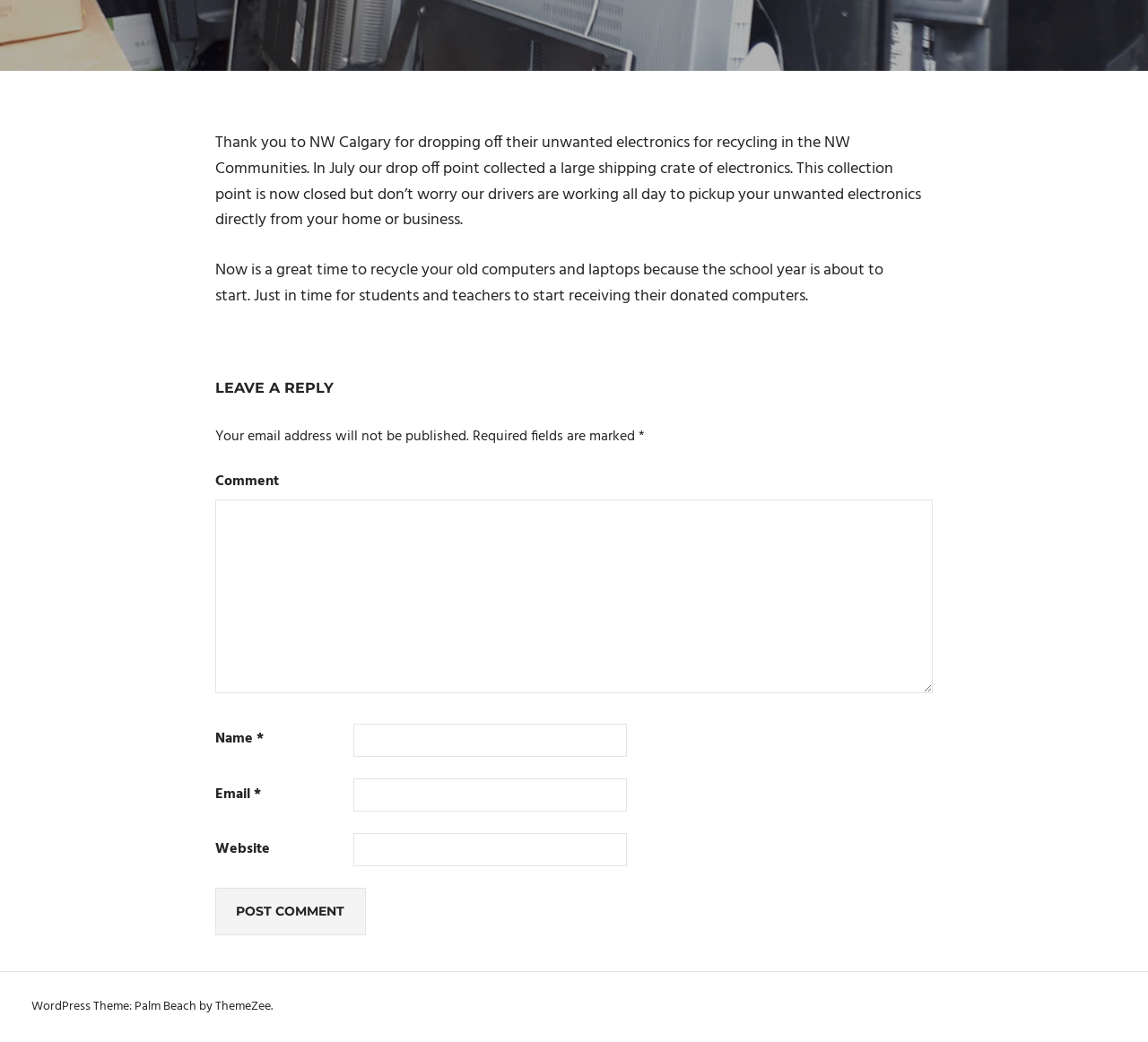Provide the bounding box coordinates of the HTML element this sentence describes: "parent_node: Website name="url"".

[0.308, 0.8, 0.546, 0.832]